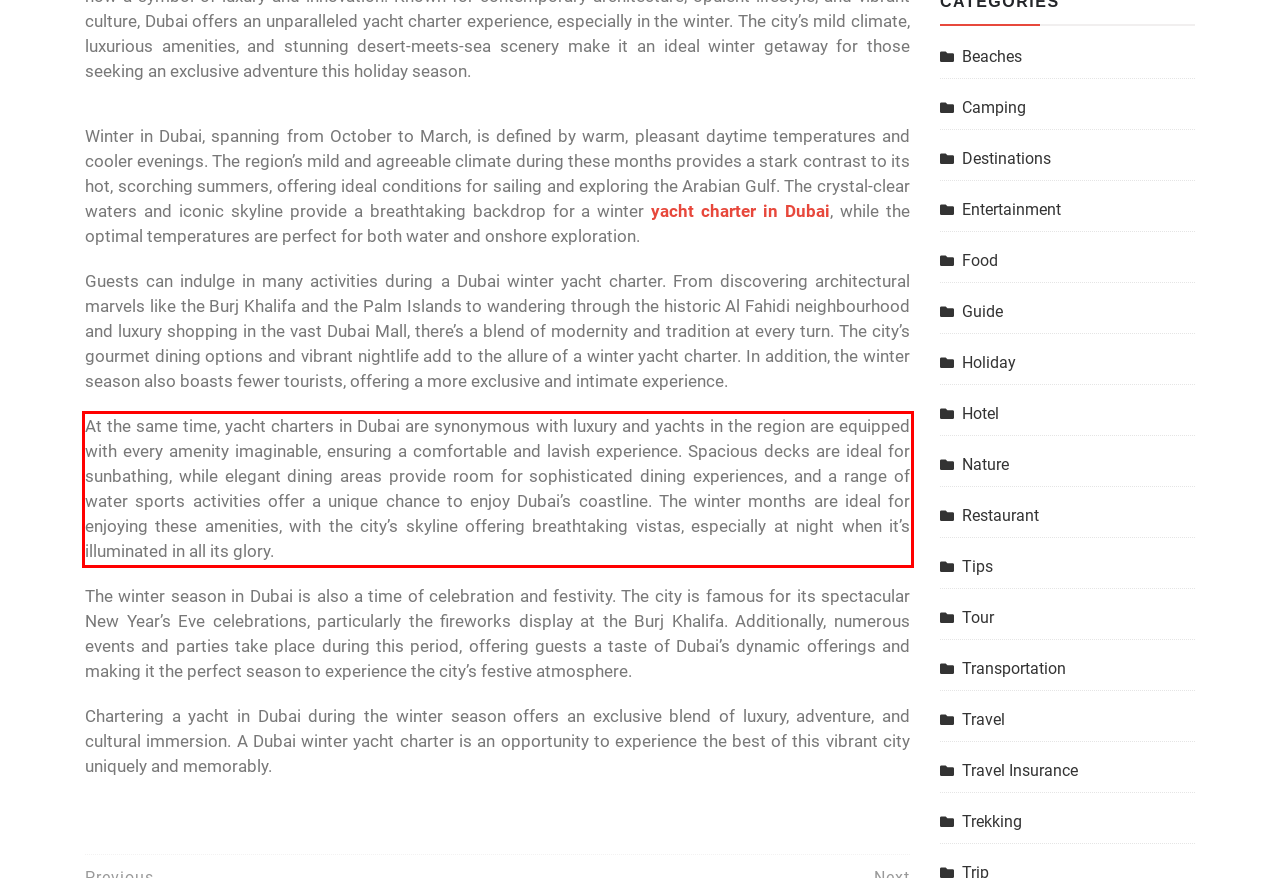View the screenshot of the webpage and identify the UI element surrounded by a red bounding box. Extract the text contained within this red bounding box.

At the same time, yacht charters in Dubai are synonymous with luxury and yachts in the region are equipped with every amenity imaginable, ensuring a comfortable and lavish experience. Spacious decks are ideal for sunbathing, while elegant dining areas provide room for sophisticated dining experiences, and a range of water sports activities offer a unique chance to enjoy Dubai’s coastline. The winter months are ideal for enjoying these amenities, with the city’s skyline offering breathtaking vistas, especially at night when it’s illuminated in all its glory.